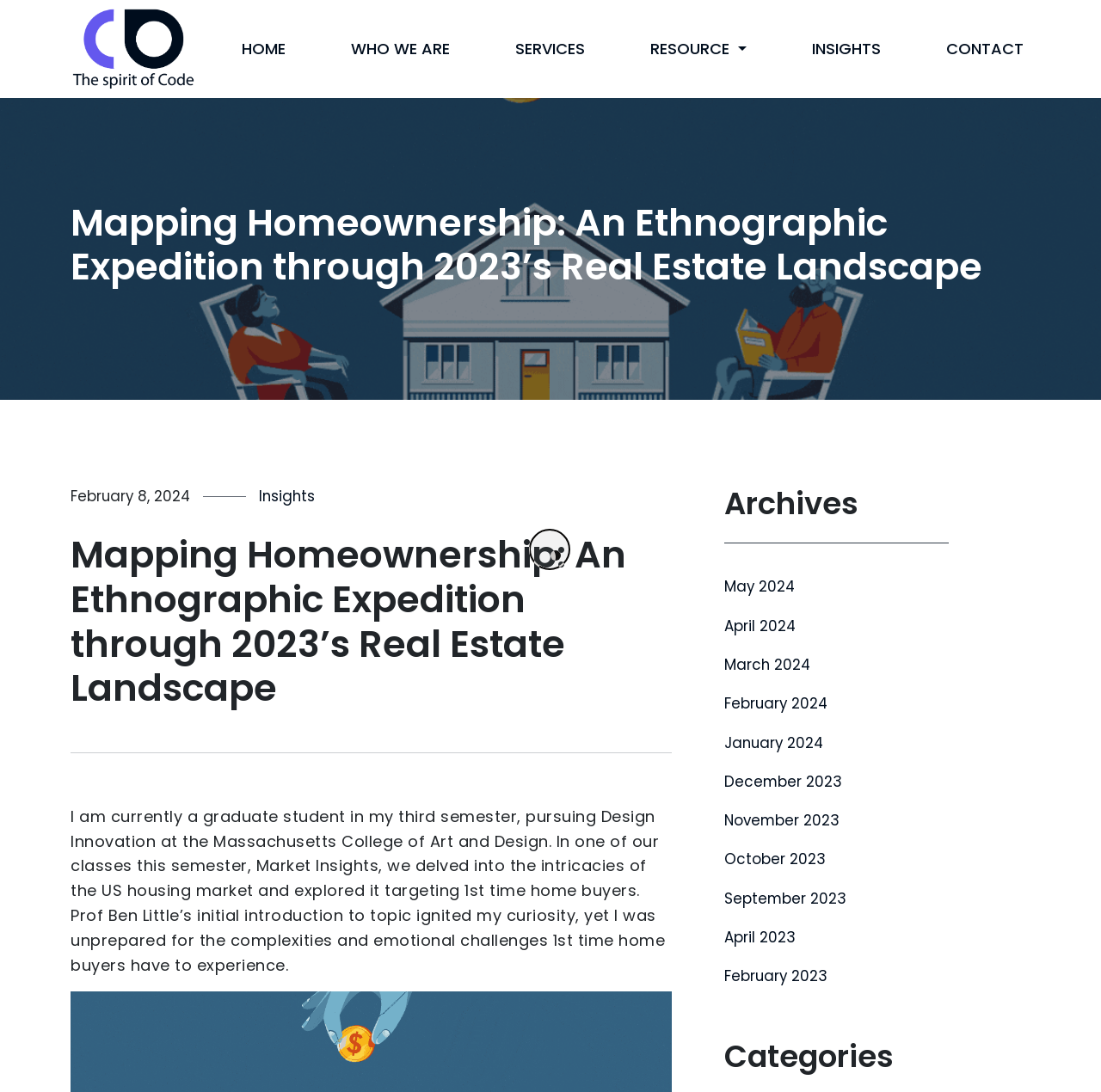Elaborate on the webpage's design and content in a detailed caption.

The webpage appears to be a blog or personal website, with a focus on design innovation and market insights. At the top, there is a navigation menu with links to different sections, including "HOME", "WHO WE ARE", "SERVICES", "RESOURCE", "INSIGHTS", and "CONTACT". 

Below the navigation menu, there is a large heading that reads "Mapping Homeownership: An Ethnographic Expedition through 2023’s Real Estate Landscape". This heading is followed by a subheading with the date "February 8, 2024", and a link to "Insights". 

The main content of the page is a personal reflection or blog post, which begins with the author introducing themselves as a graduate student in design innovation at the Massachusetts College of Art and Design. The author discusses their experience in a class called Market Insights, where they explored the US housing market and its complexities, particularly for first-time home buyers.

To the right of the main content, there is a section titled "Archives", which contains a list of links to previous months, from May 2024 to February 2023.